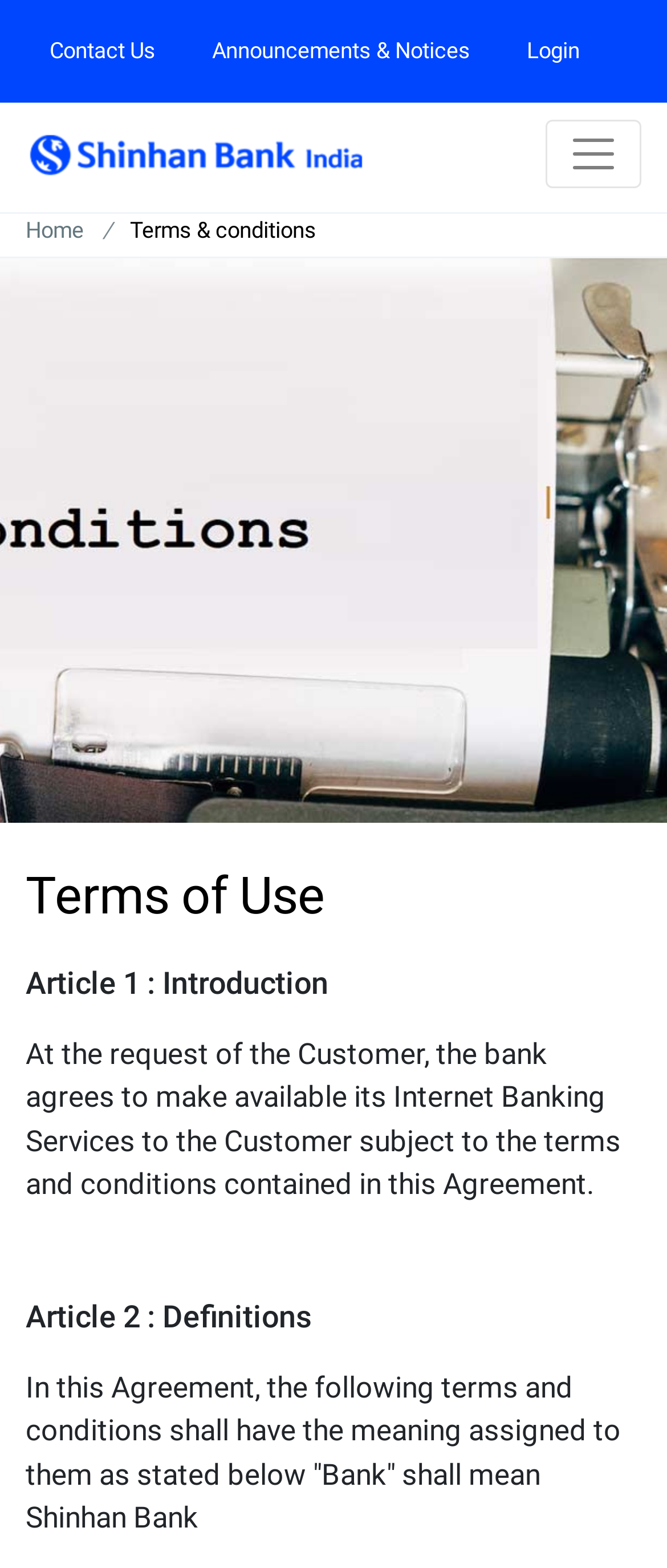Respond with a single word or phrase to the following question: What is the text above the 'Terms of Use' heading?

Terms & conditions